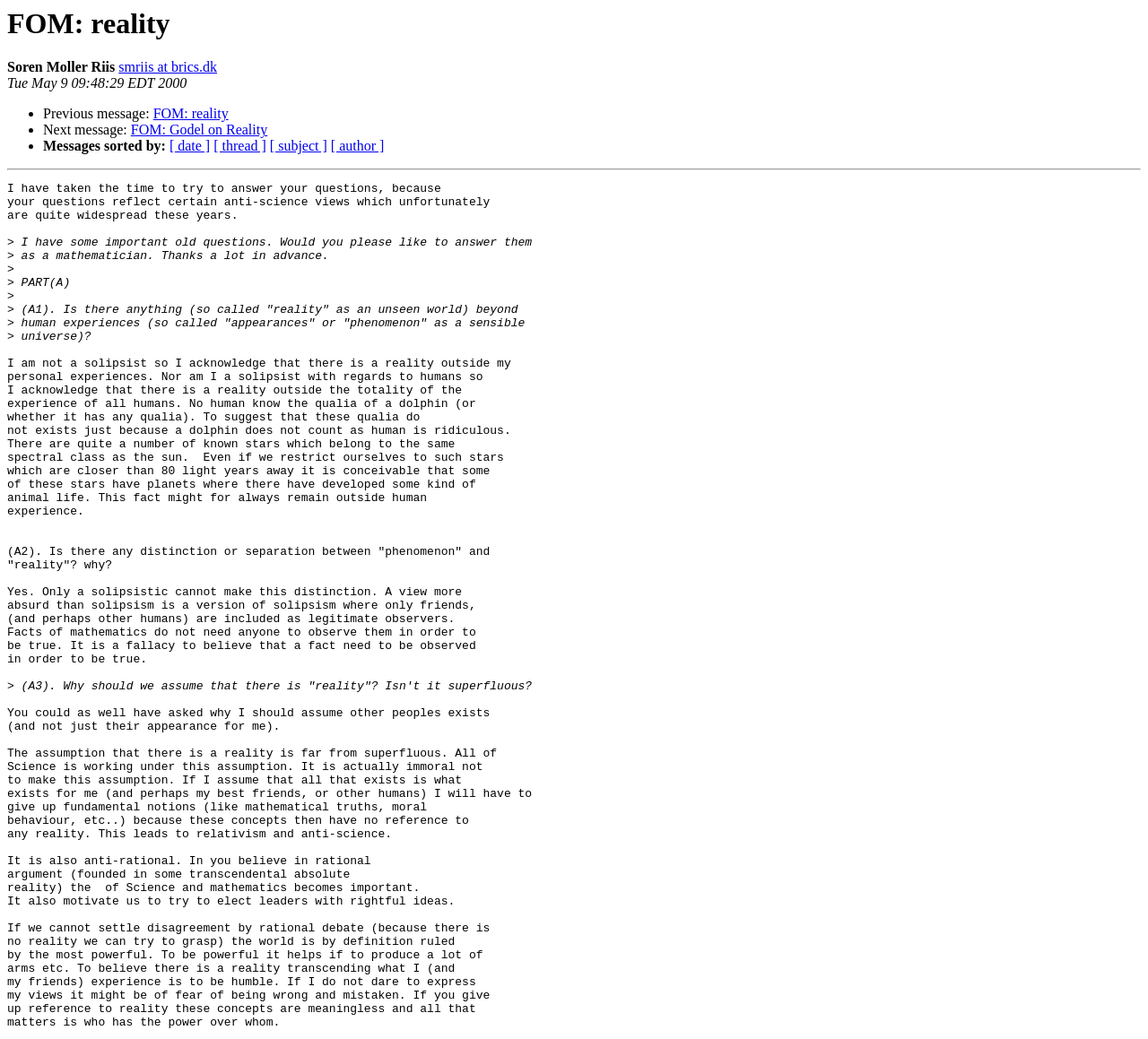Please find the bounding box for the UI element described by: "FOM: reality".

[0.133, 0.102, 0.199, 0.117]